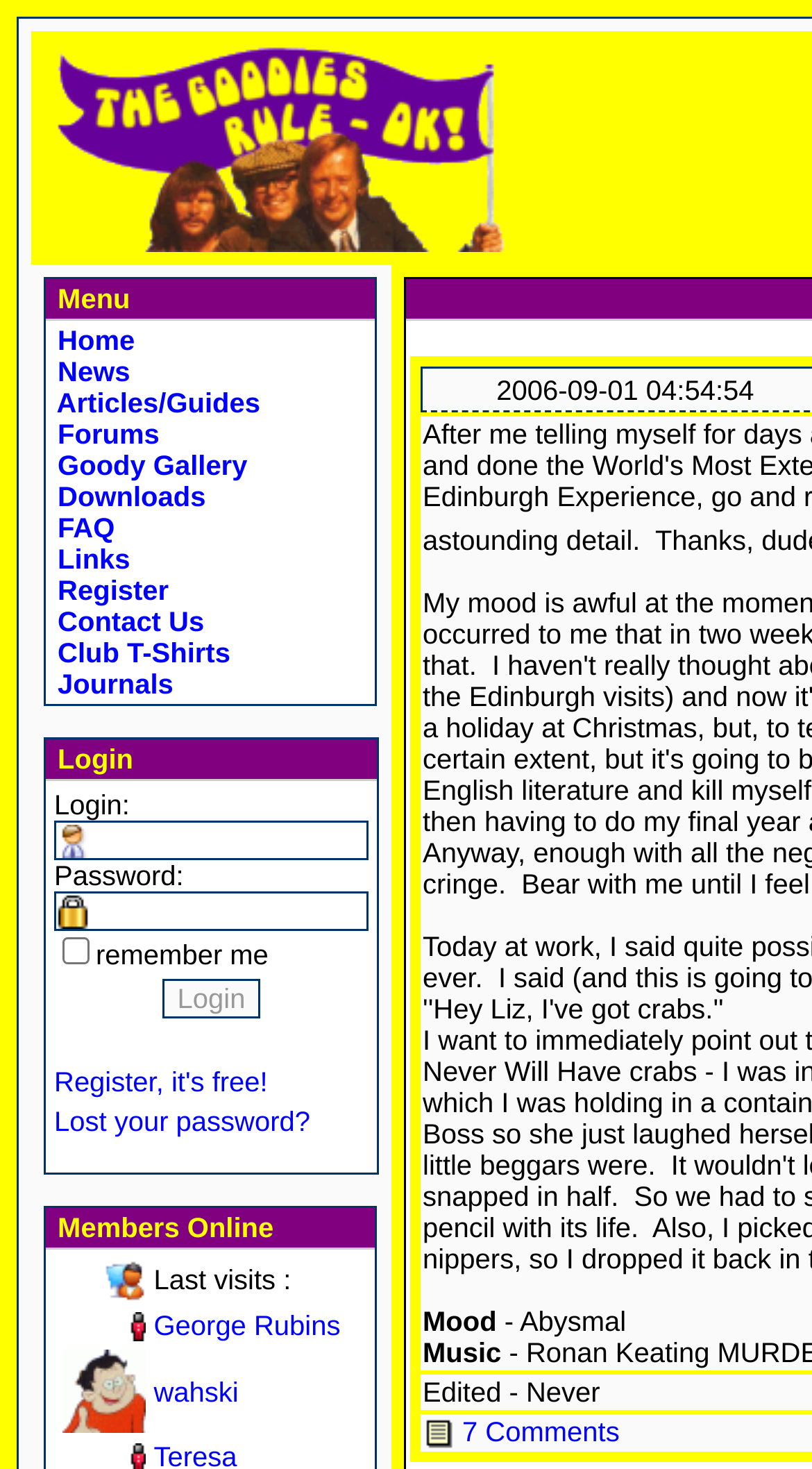Locate the bounding box coordinates of the element that needs to be clicked to carry out the instruction: "Login with password". The coordinates should be given as four float numbers ranging from 0 to 1, i.e., [left, top, right, bottom].

[0.067, 0.559, 0.454, 0.586]